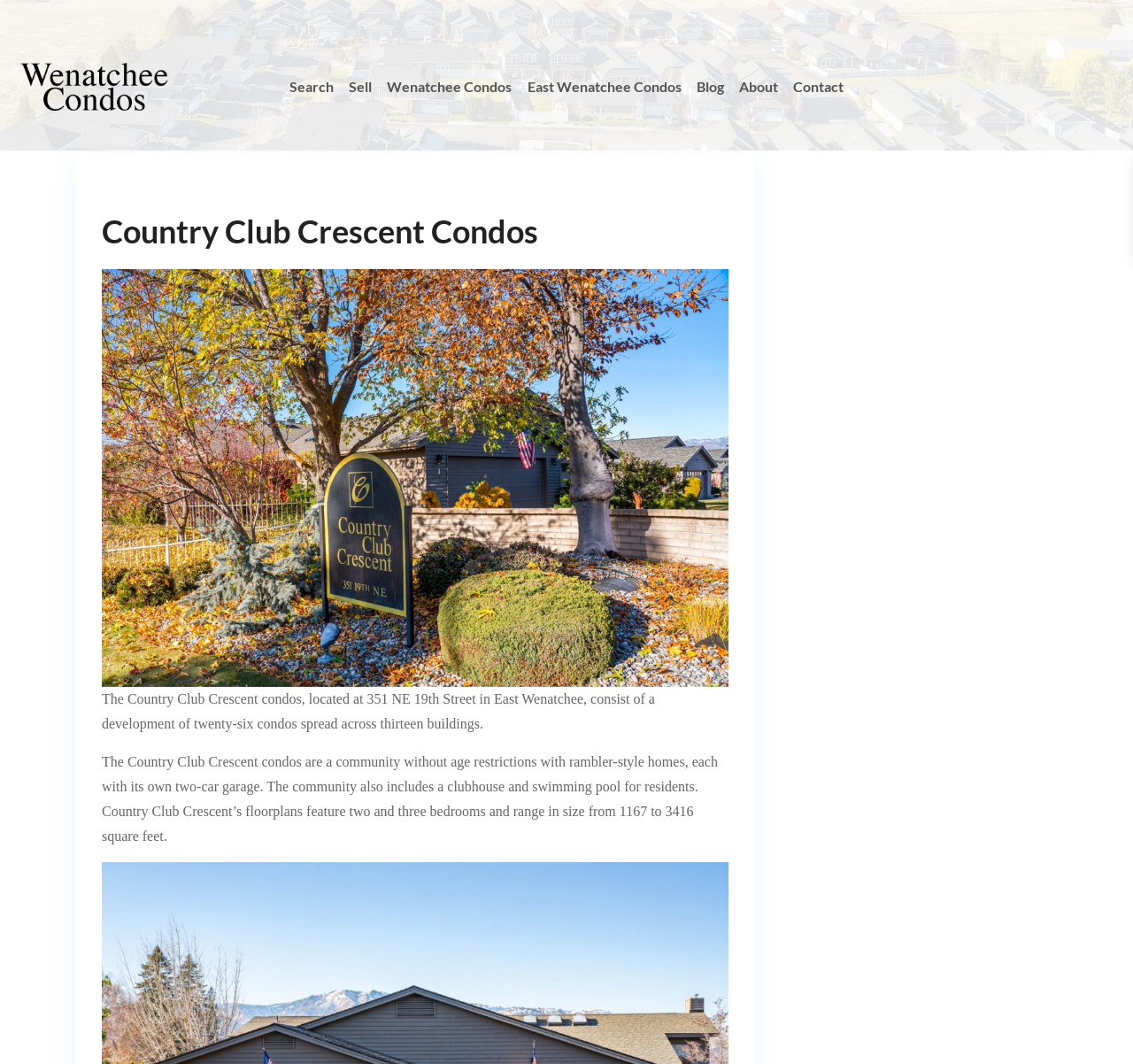Using the provided description Wenatchee Condos, find the bounding box coordinates for the UI element. Provide the coordinates in (top-left x, top-left y, bottom-right x, bottom-right y) format, ensuring all values are between 0 and 1.

[0.336, 0.044, 0.457, 0.119]